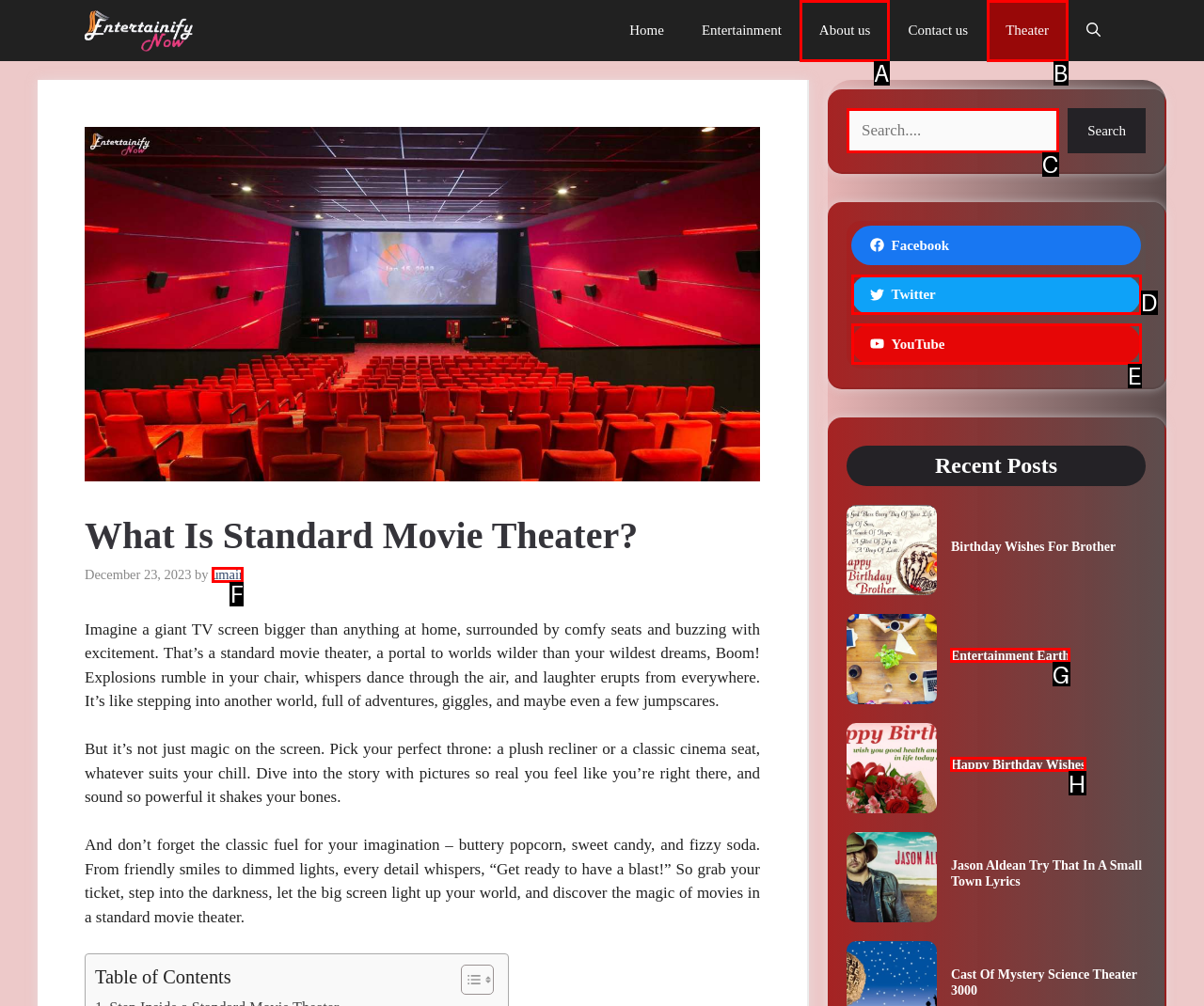Which option should be clicked to complete this task: Open the Theater page
Reply with the letter of the correct choice from the given choices.

B